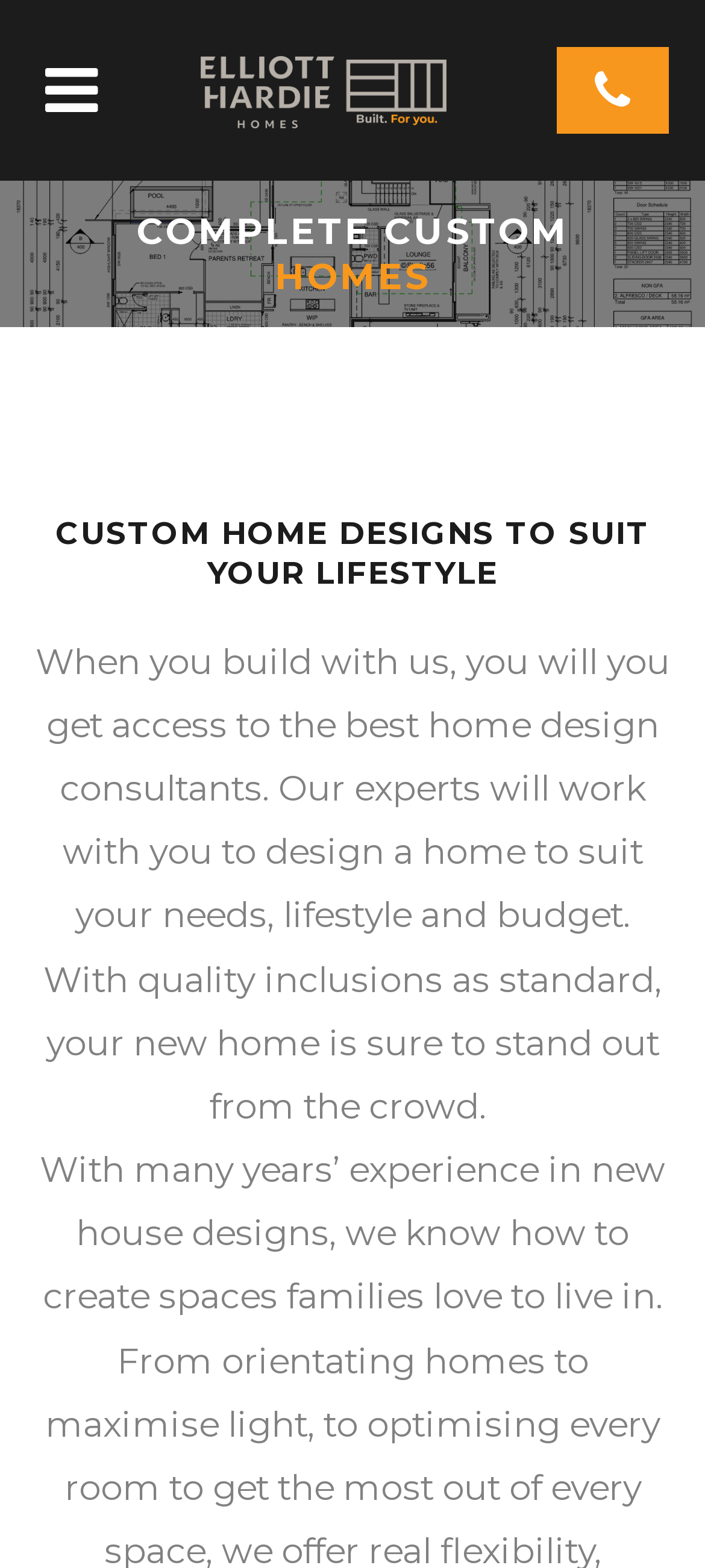Please determine the bounding box coordinates, formatted as (top-left x, top-left y, bottom-right x, bottom-right y), with all values as floating point numbers between 0 and 1. Identify the bounding box of the region described as: Our Clients

None